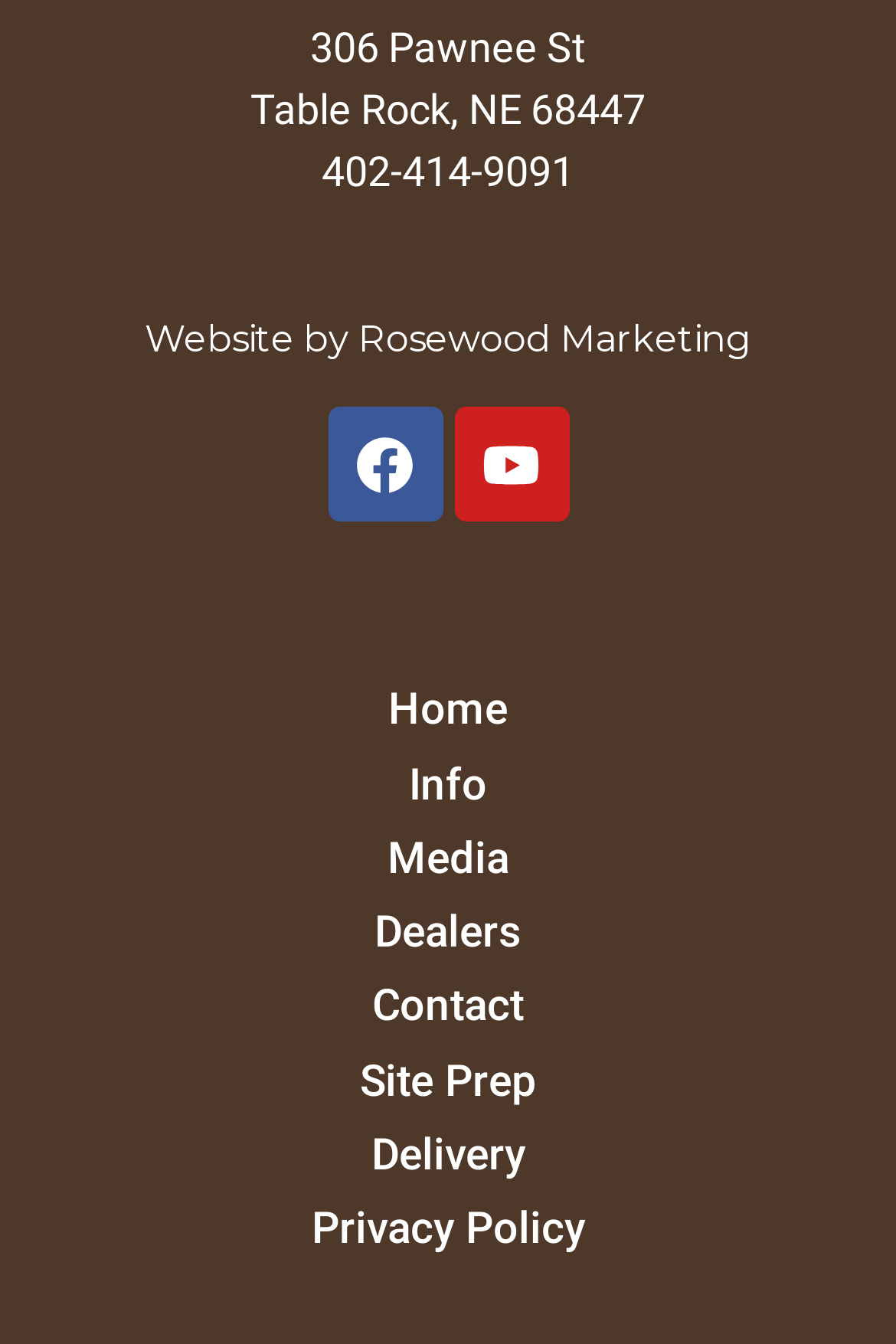Locate the bounding box coordinates of the clickable area needed to fulfill the instruction: "go to Home page".

[0.092, 0.502, 0.908, 0.557]